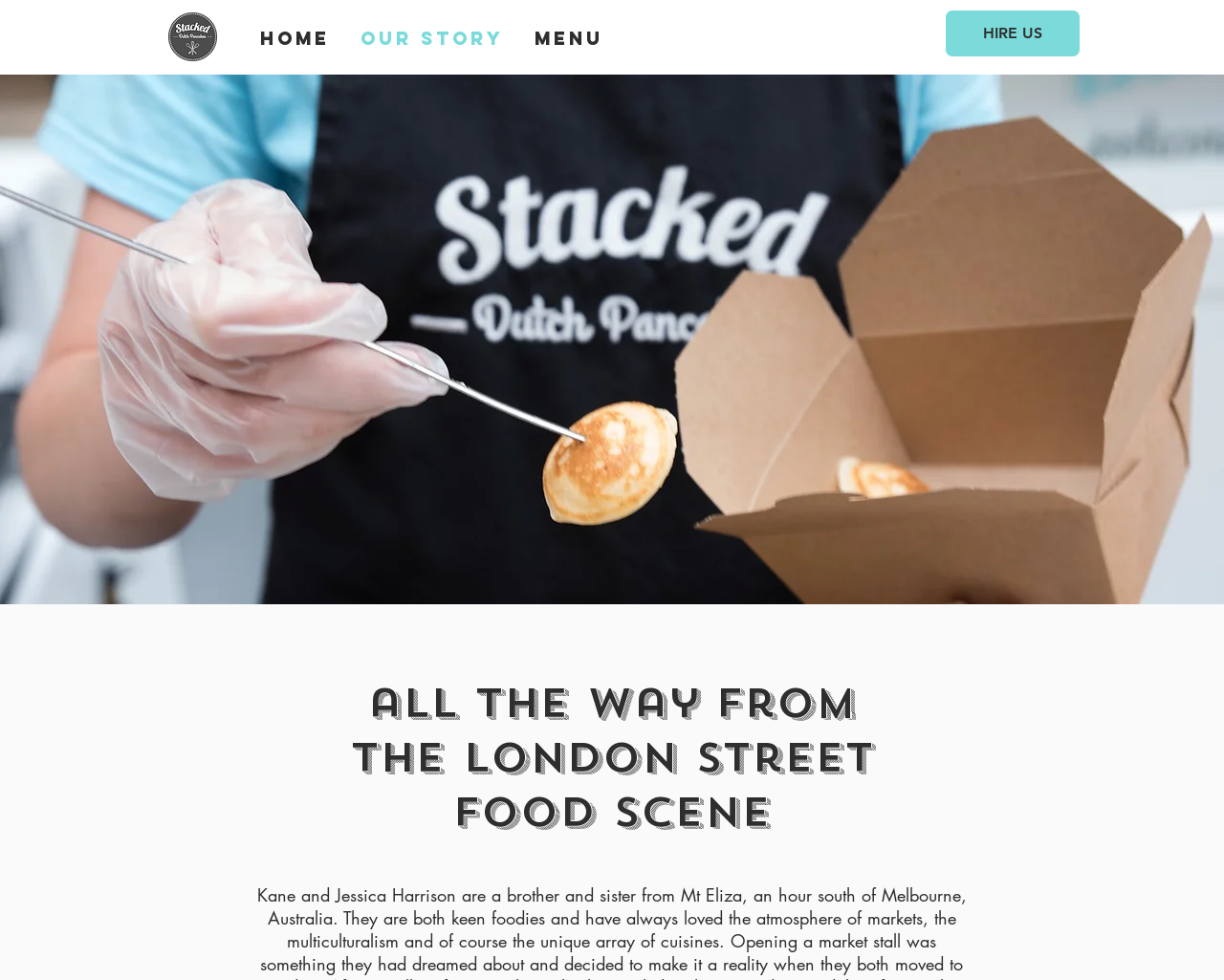How many links are in the navigation section?
Offer a detailed and full explanation in response to the question.

I counted the number of link elements within the navigation section and found that there are three links: 'Home', 'Our Story', and 'Menu'.